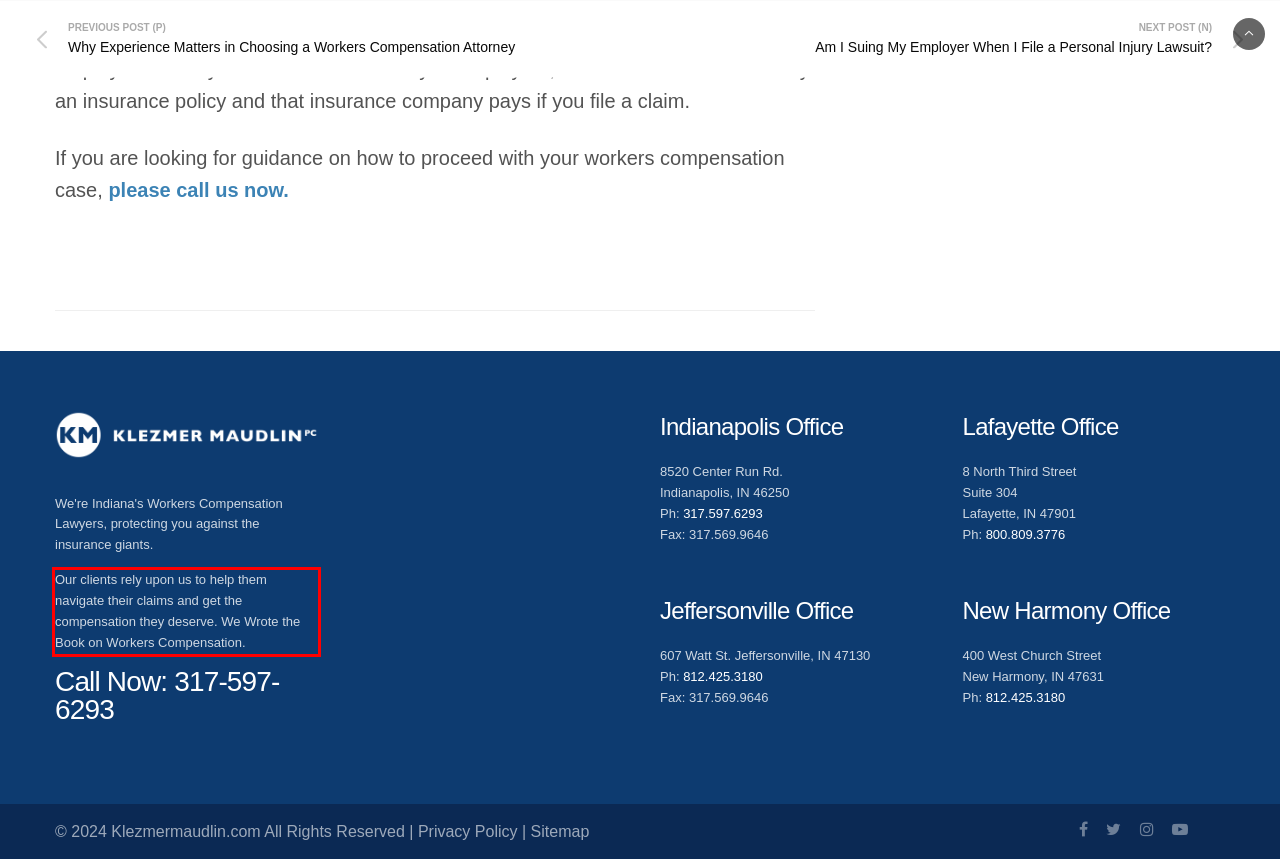Please examine the screenshot of the webpage and read the text present within the red rectangle bounding box.

Our clients rely upon us to help them navigate their claims and get the compensation they deserve. We Wrote the Book on Workers Compensation.